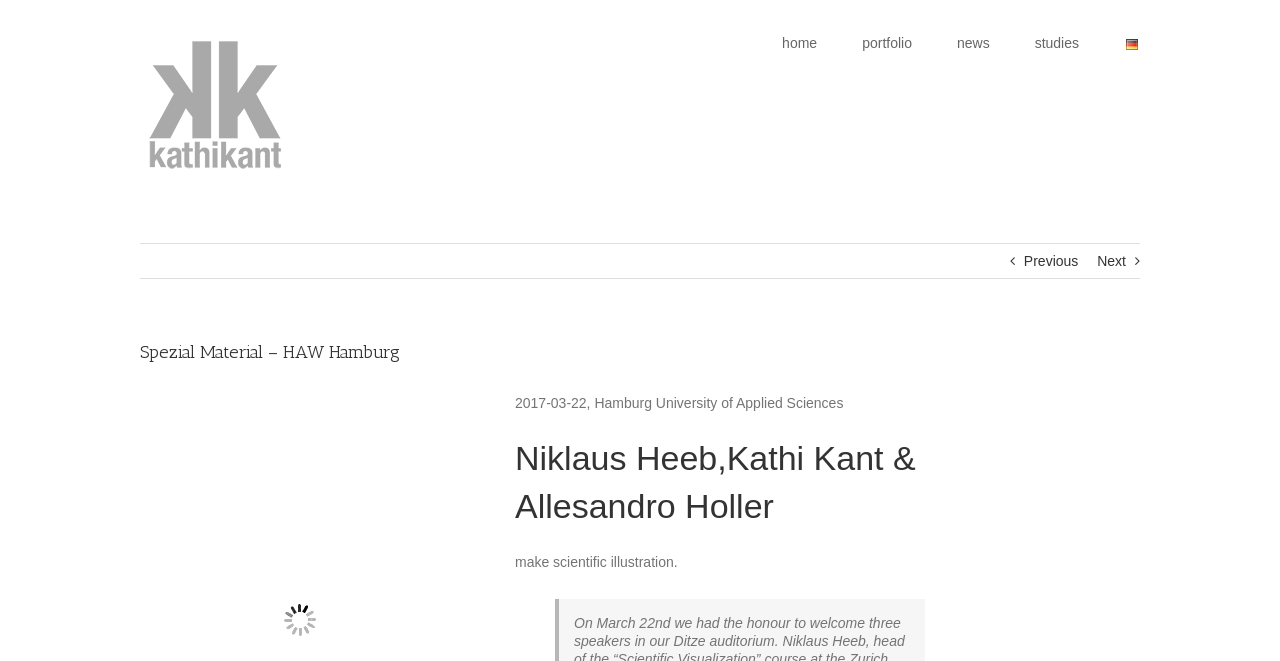Determine the bounding box for the described HTML element: "home". Ensure the coordinates are four float numbers between 0 and 1 in the format [left, top, right, bottom].

[0.608, 0.0, 0.635, 0.126]